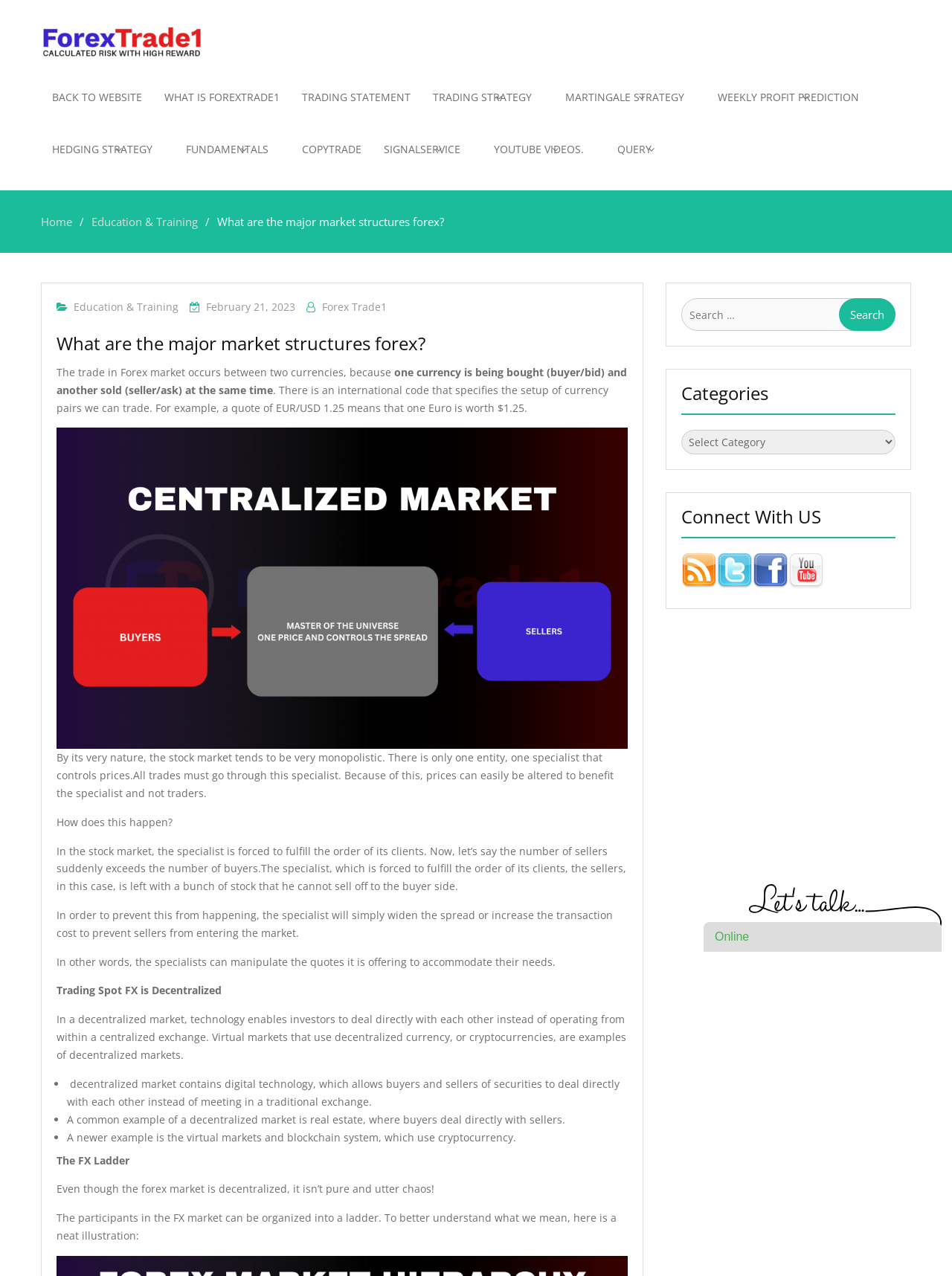What is the purpose of the FX ladder?
Respond to the question with a single word or phrase according to the image.

Organize participants